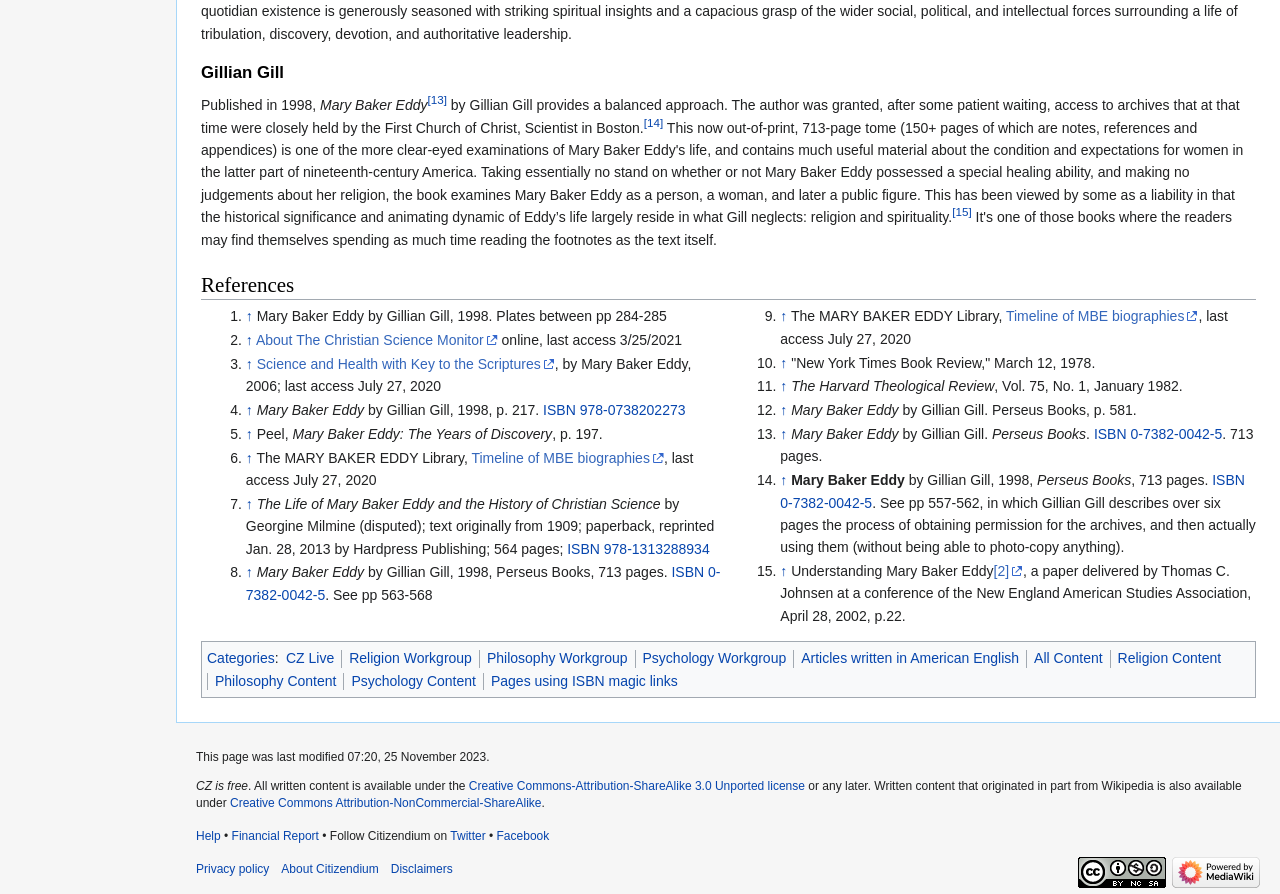Locate the bounding box coordinates of the segment that needs to be clicked to meet this instruction: "Click on 'Science and Health with Key to the Scriptures'".

[0.201, 0.398, 0.433, 0.416]